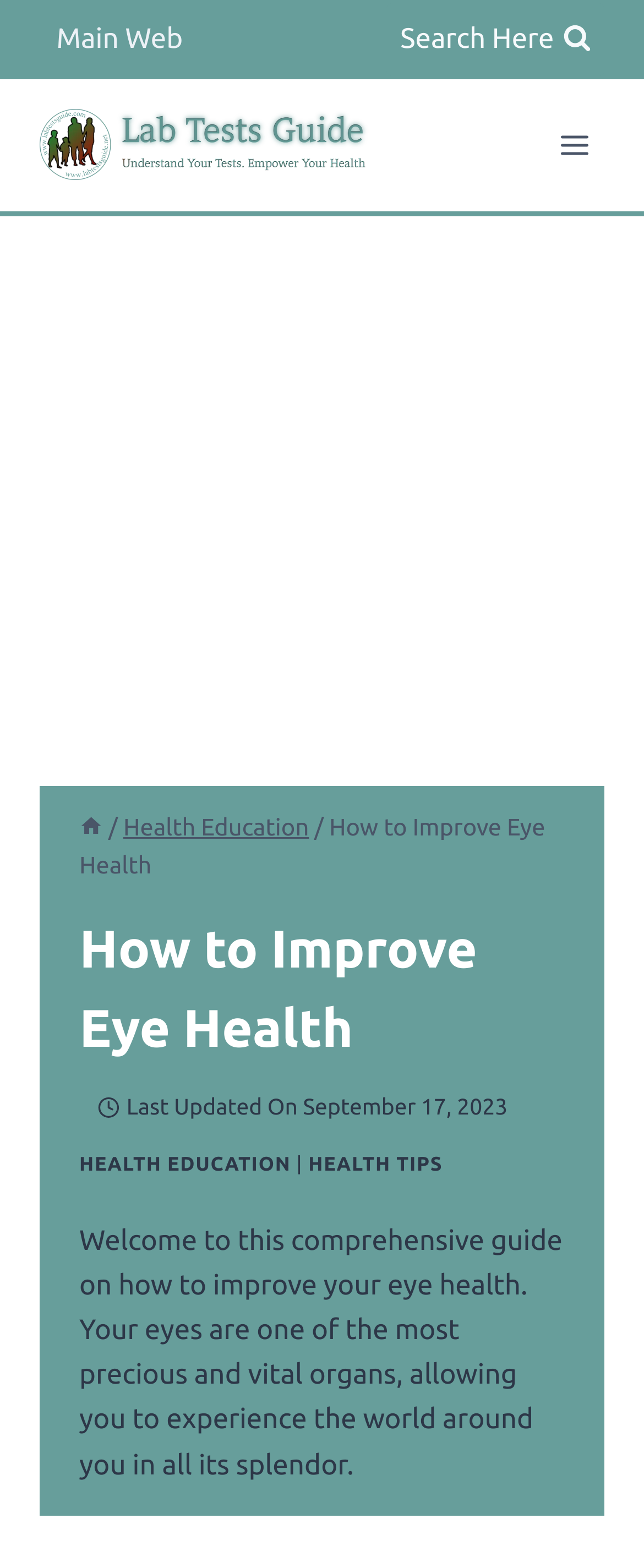Please identify the primary heading of the webpage and give its text content.

How to Improve Eye Health